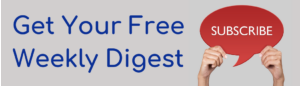What is being held by the two hands in the image? Based on the image, give a response in one word or a short phrase.

A speech bubble